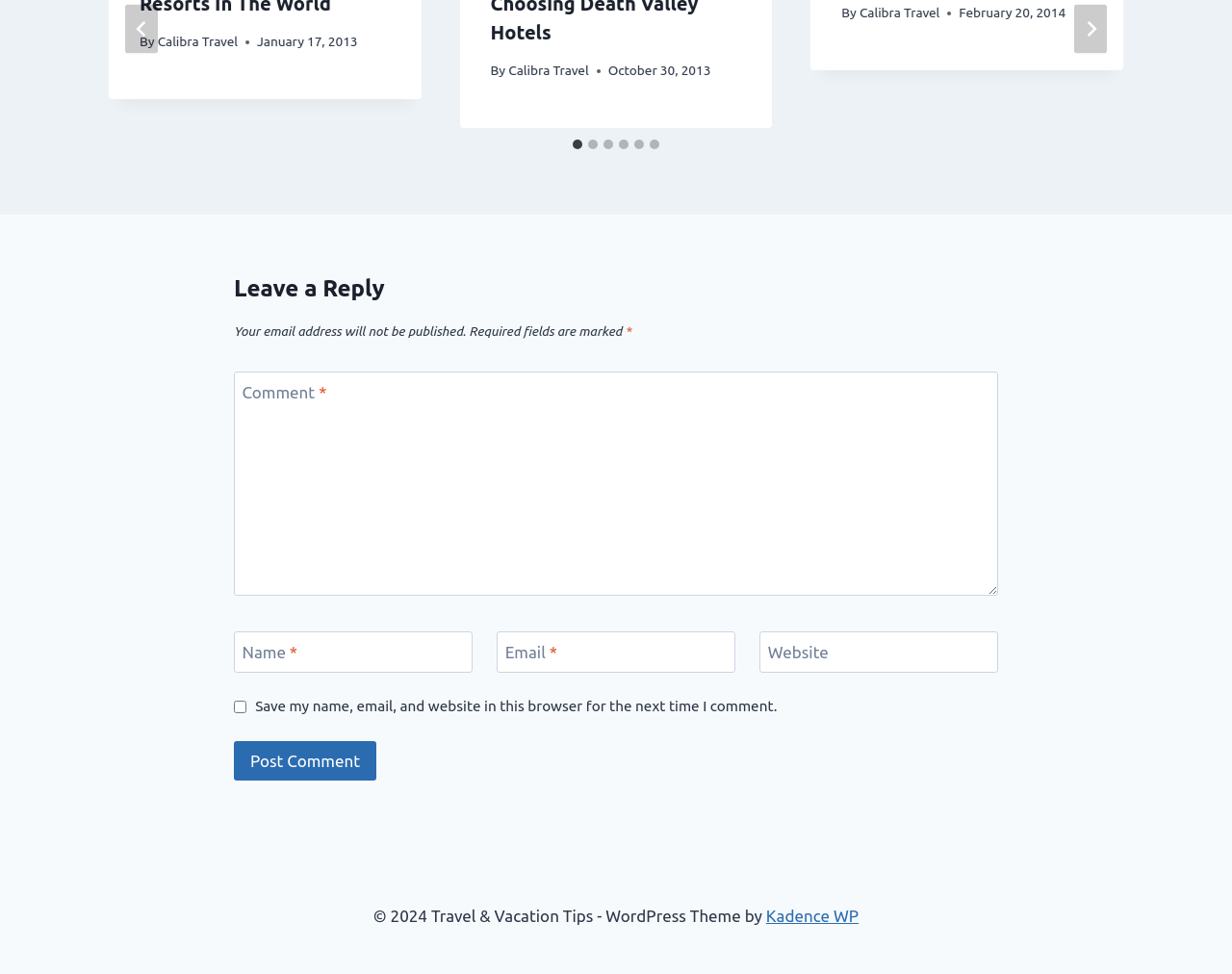Please specify the bounding box coordinates for the clickable region that will help you carry out the instruction: "Click the 'Next' button".

[0.872, 0.005, 0.898, 0.055]